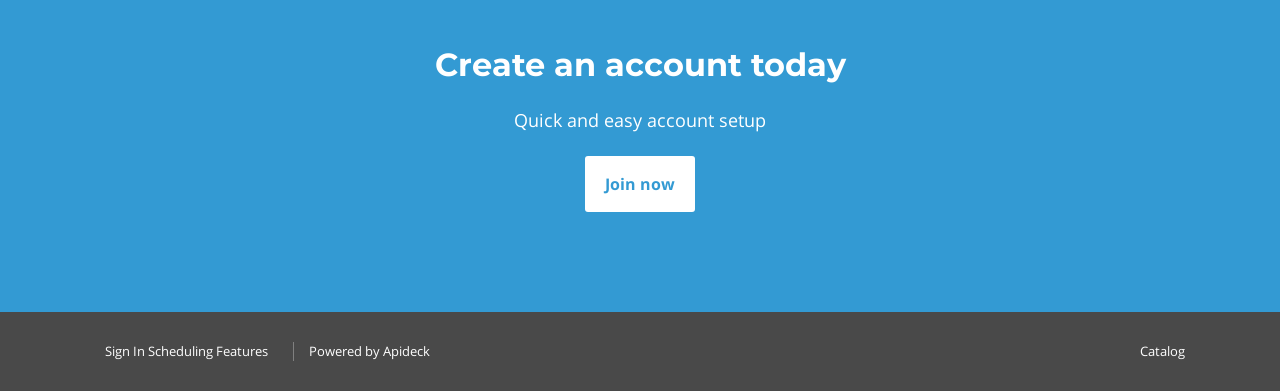What is the purpose of this webpage?
Can you give a detailed and elaborate answer to the question?

The webpage has a heading 'Create an account today' and a static text 'Quick and easy account setup', indicating that the purpose of this webpage is to create an account.